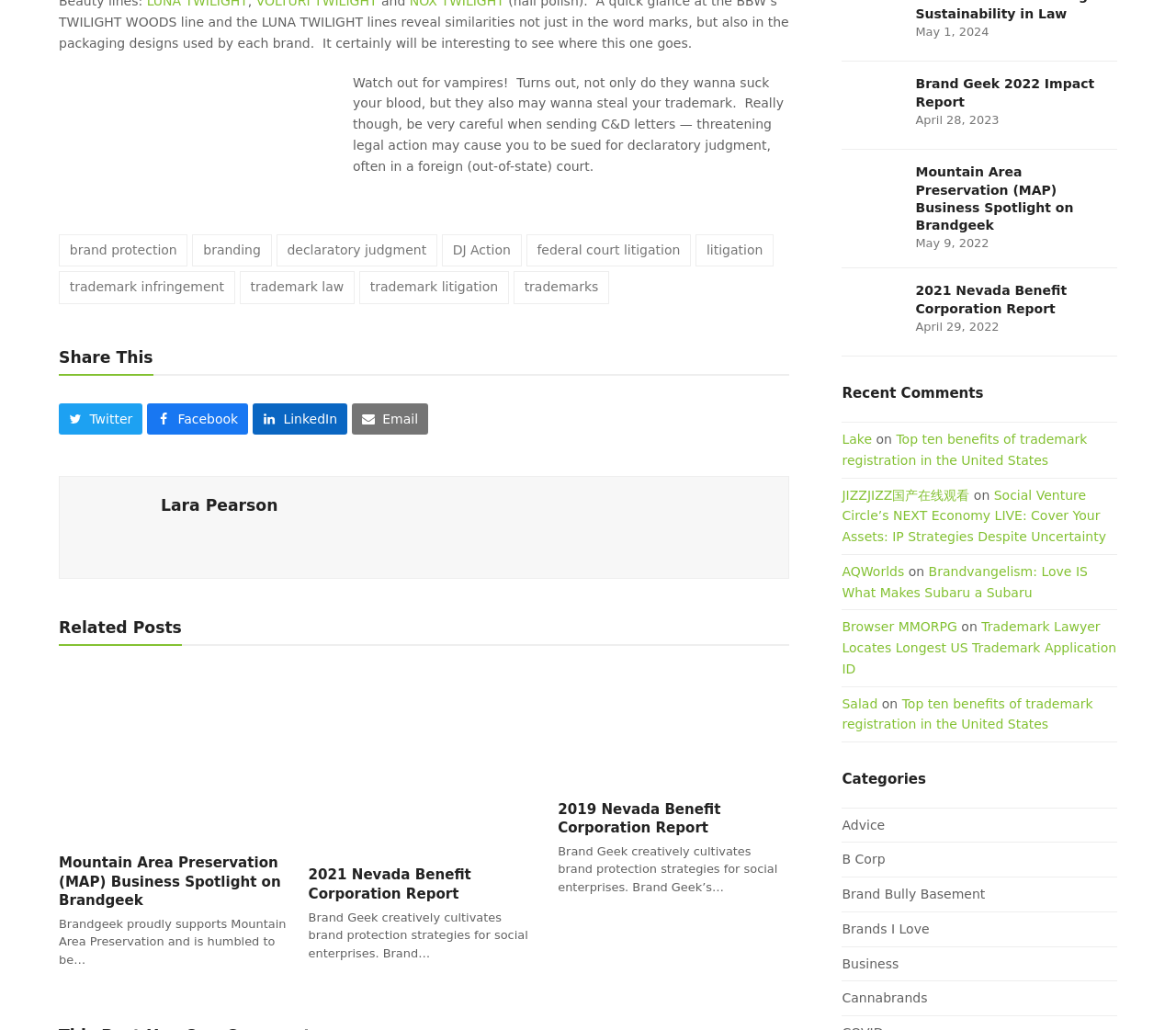What is the author's name?
Please provide an in-depth and detailed response to the question.

The author's name is mentioned in the heading 'Lara Pearson' and also in the link 'Visit Author Page', indicating that the webpage is written by Lara Pearson.